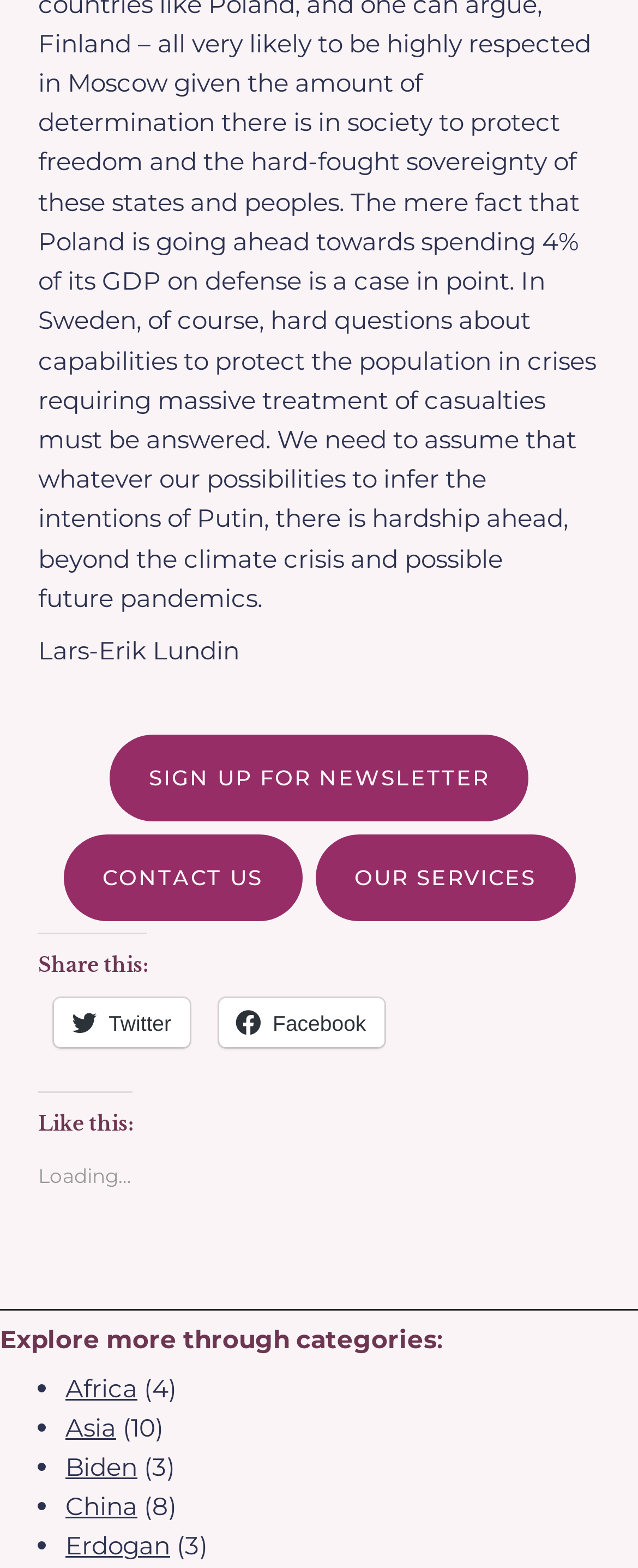Please respond to the question with a concise word or phrase:
How many categories are listed under 'Explore more through categories'?

5